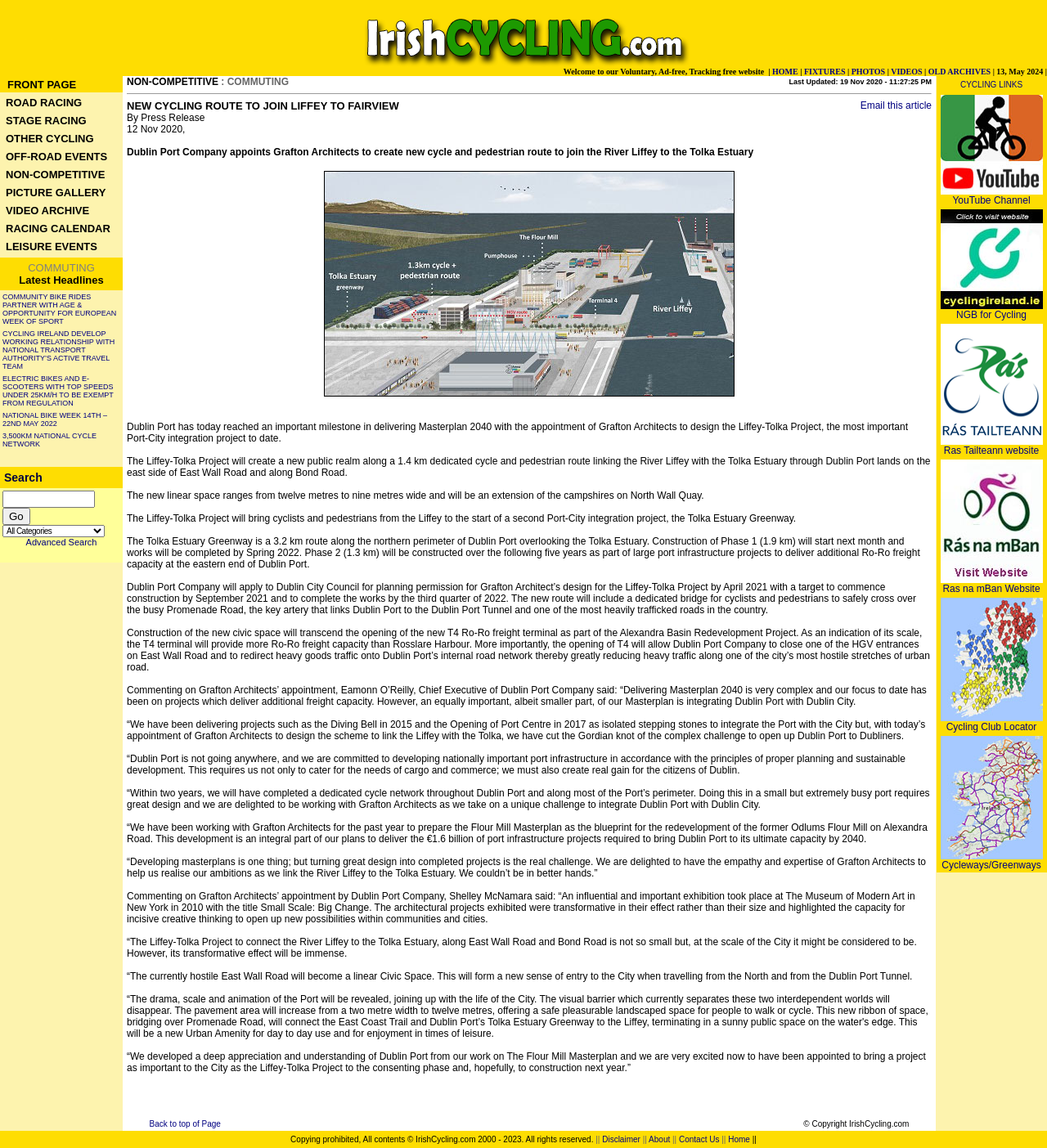Can you determine the bounding box coordinates of the area that needs to be clicked to fulfill the following instruction: "click on OLD ARCHIVES"?

[0.887, 0.058, 0.948, 0.066]